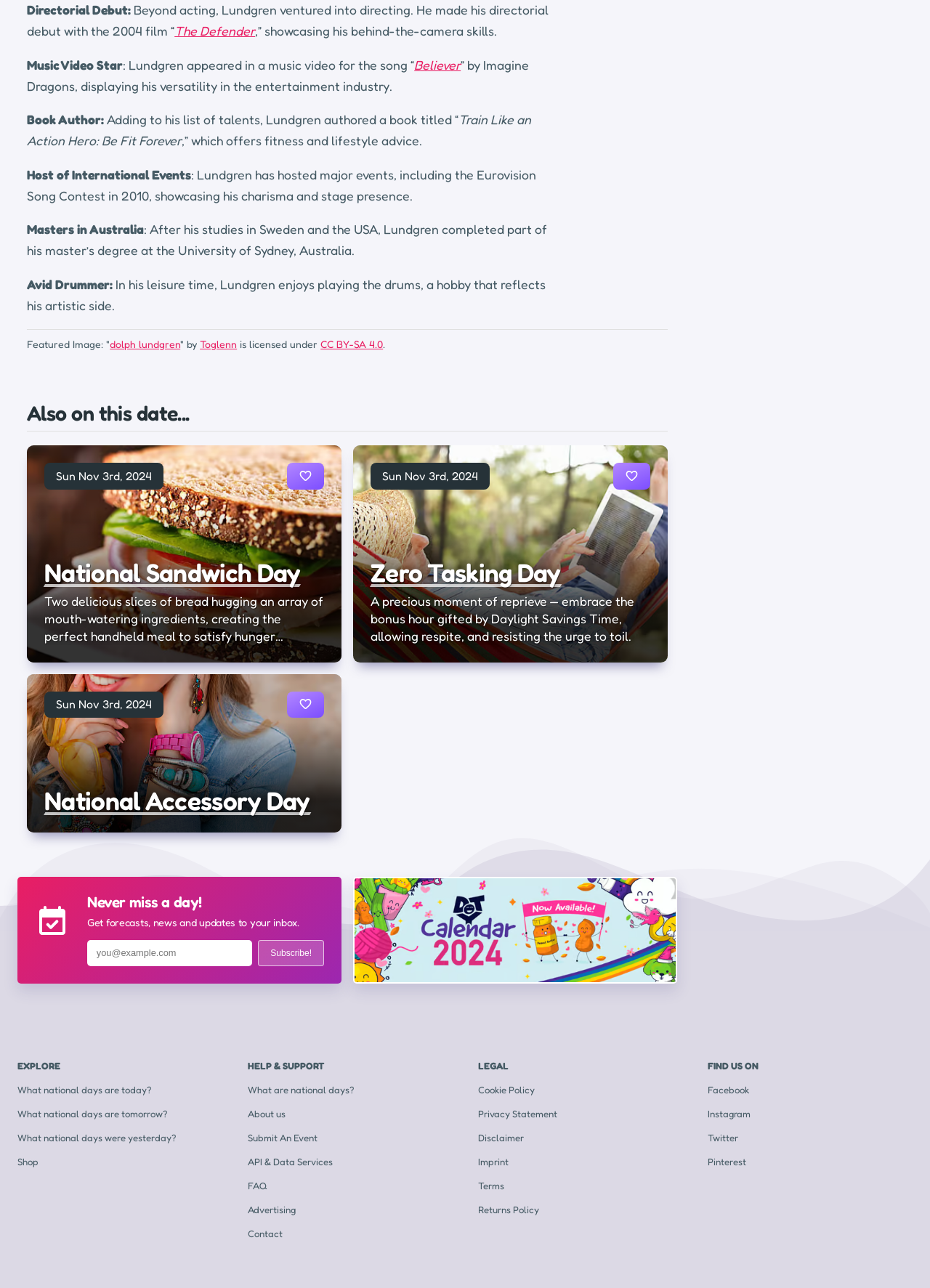Pinpoint the bounding box coordinates of the area that should be clicked to complete the following instruction: "Check out the Days Of The Year Calendar 2024". The coordinates must be given as four float numbers between 0 and 1, i.e., [left, top, right, bottom].

[0.381, 0.682, 0.727, 0.762]